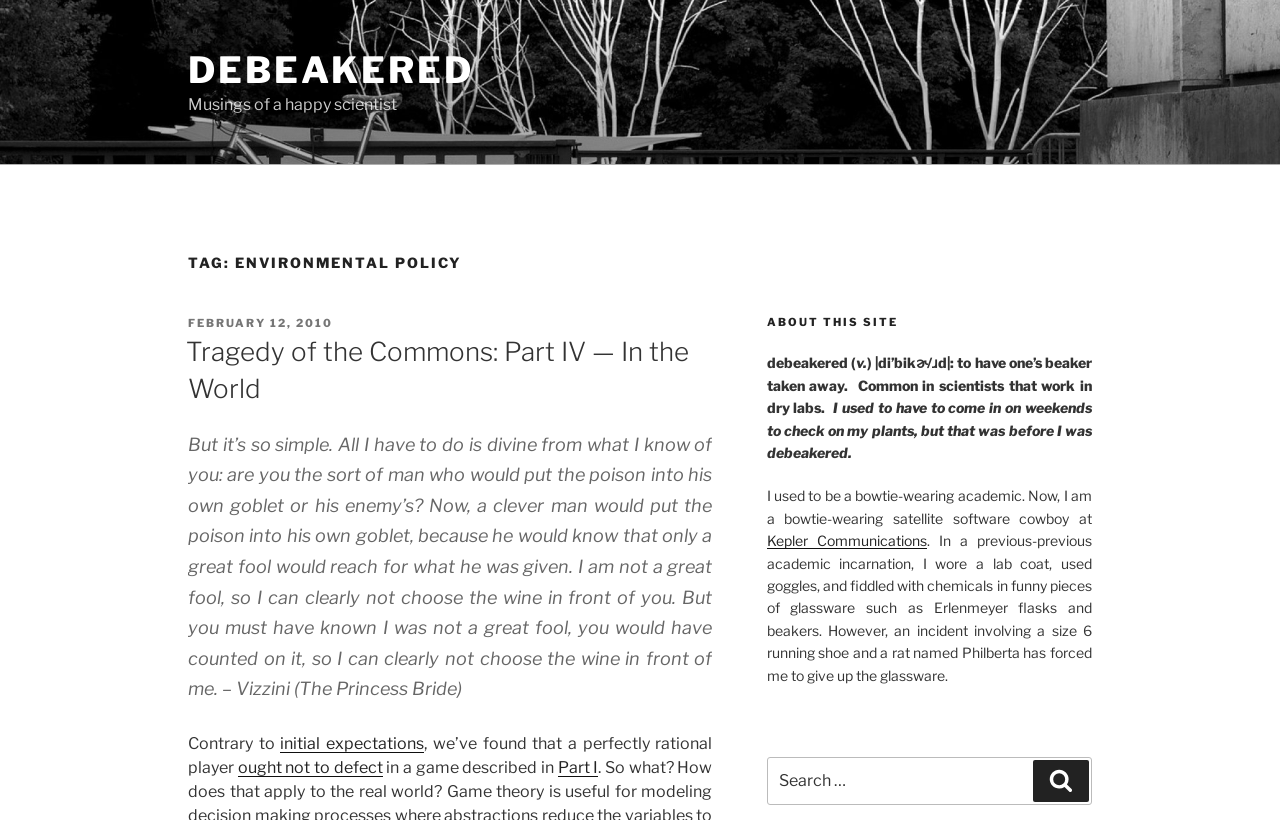Kindly determine the bounding box coordinates for the area that needs to be clicked to execute this instruction: "Search for something".

[0.599, 0.923, 0.853, 0.982]